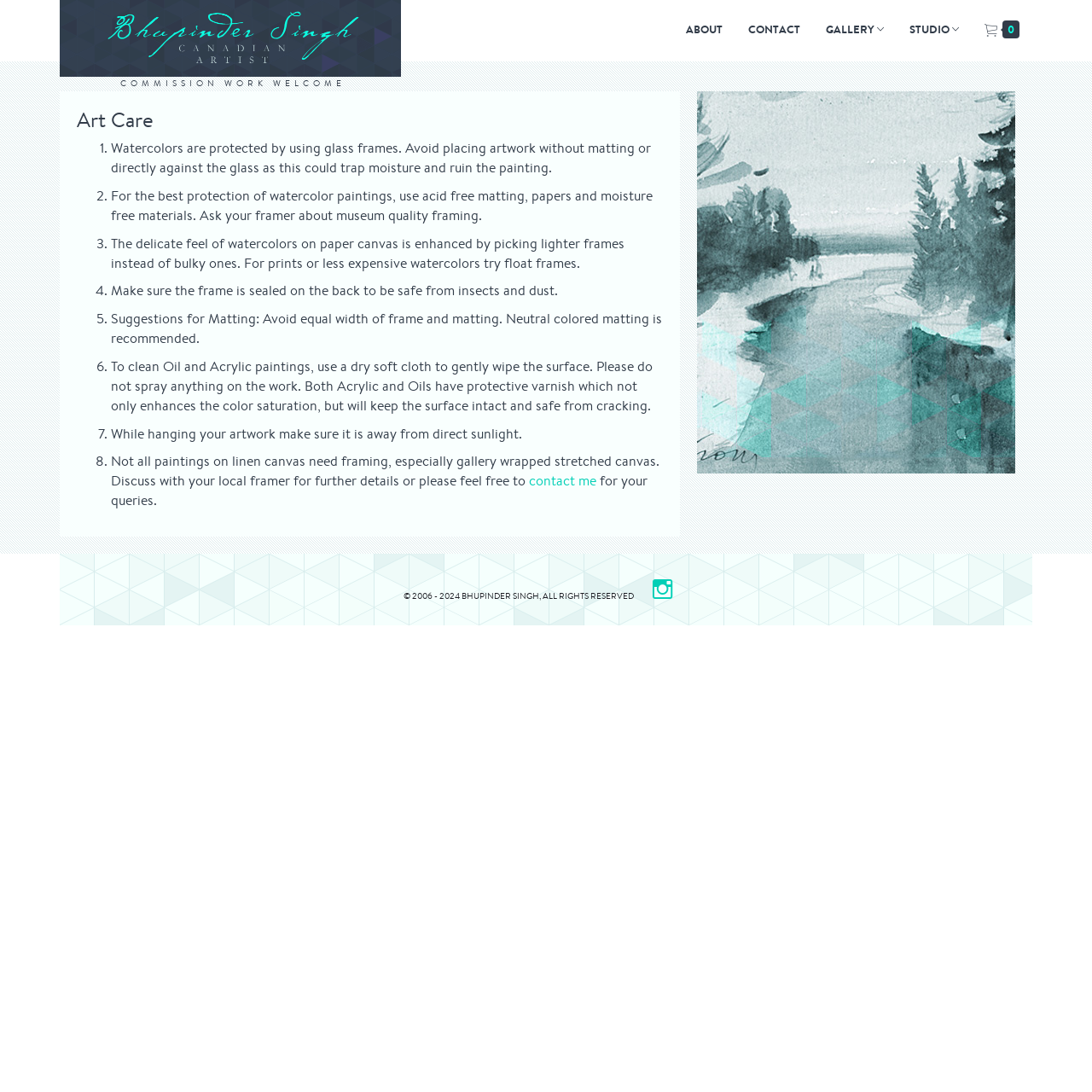Identify and provide the bounding box for the element described by: "Contact".

[0.673, 0.012, 0.745, 0.043]